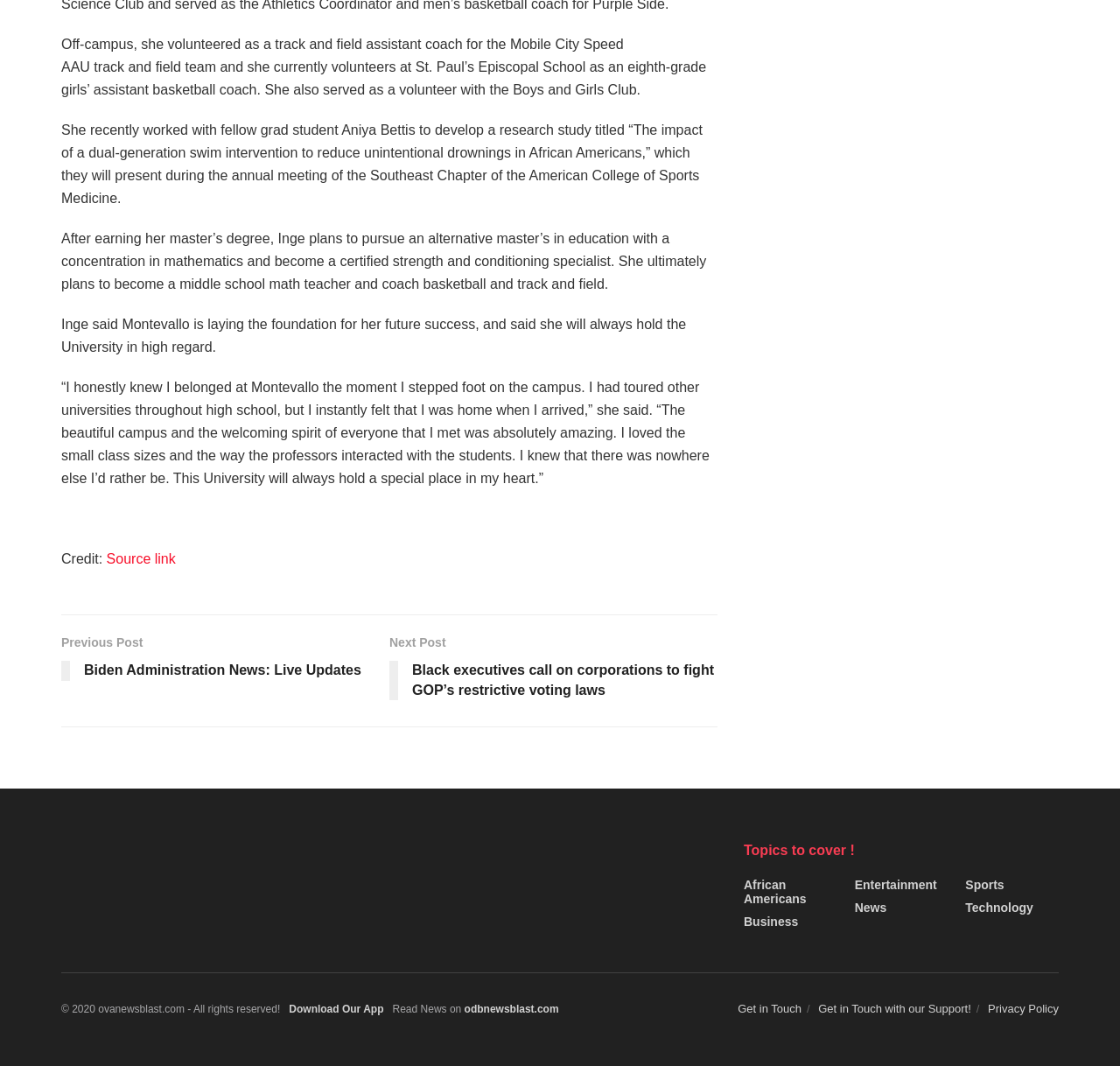Show the bounding box coordinates for the element that needs to be clicked to execute the following instruction: "Download Our App". Provide the coordinates in the form of four float numbers between 0 and 1, i.e., [left, top, right, bottom].

[0.258, 0.941, 0.343, 0.953]